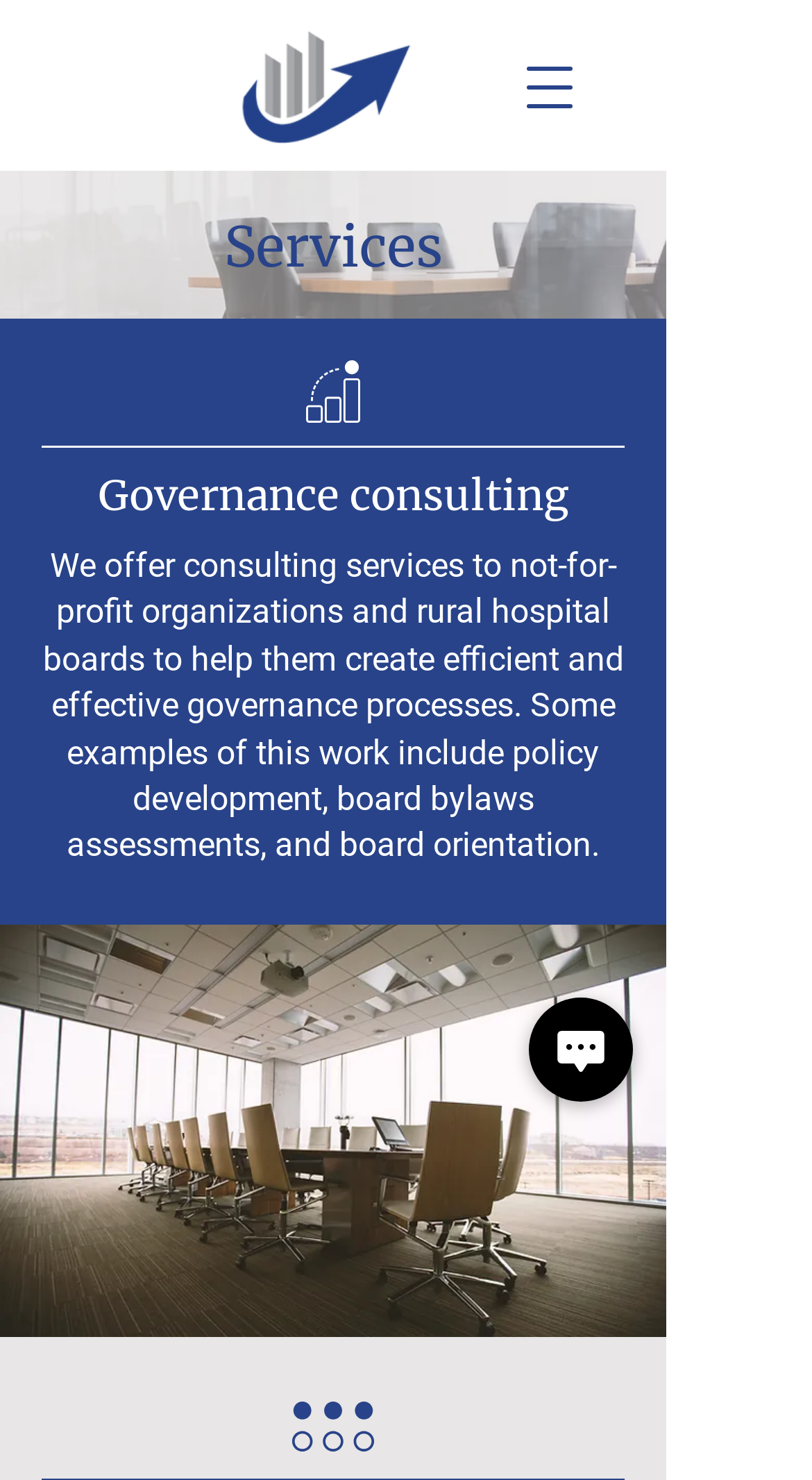What type of organizations does Board Business LLC offer consulting services to?
Examine the screenshot and reply with a single word or phrase.

Not-for-profit organizations and rural hospital boards